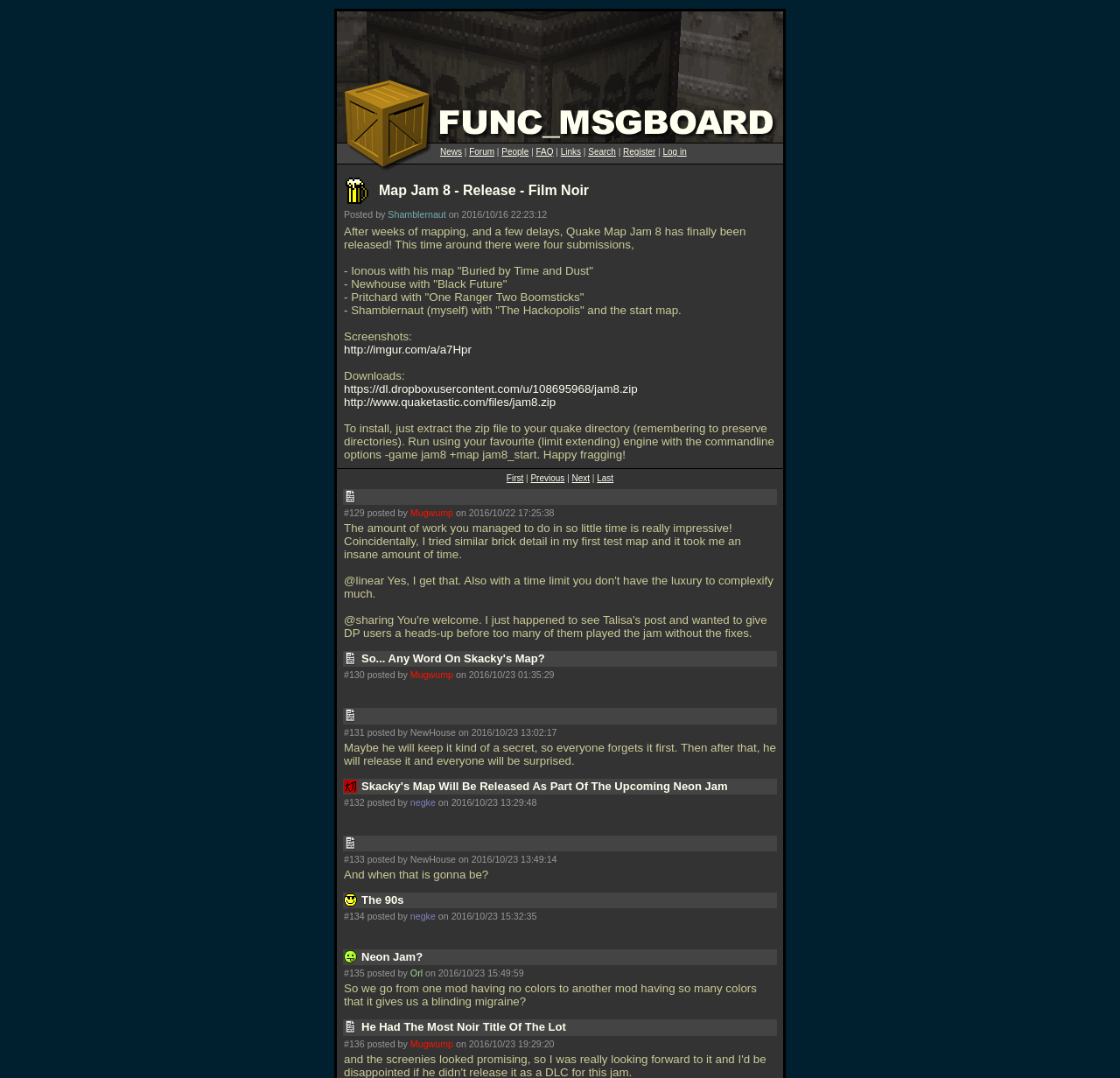What is the command line option to run the map jam?
Please provide a comprehensive and detailed answer to the question.

The text provides instructions on how to install and run the map jam, which includes the command line option '-game jam8 +map jam8_start'.